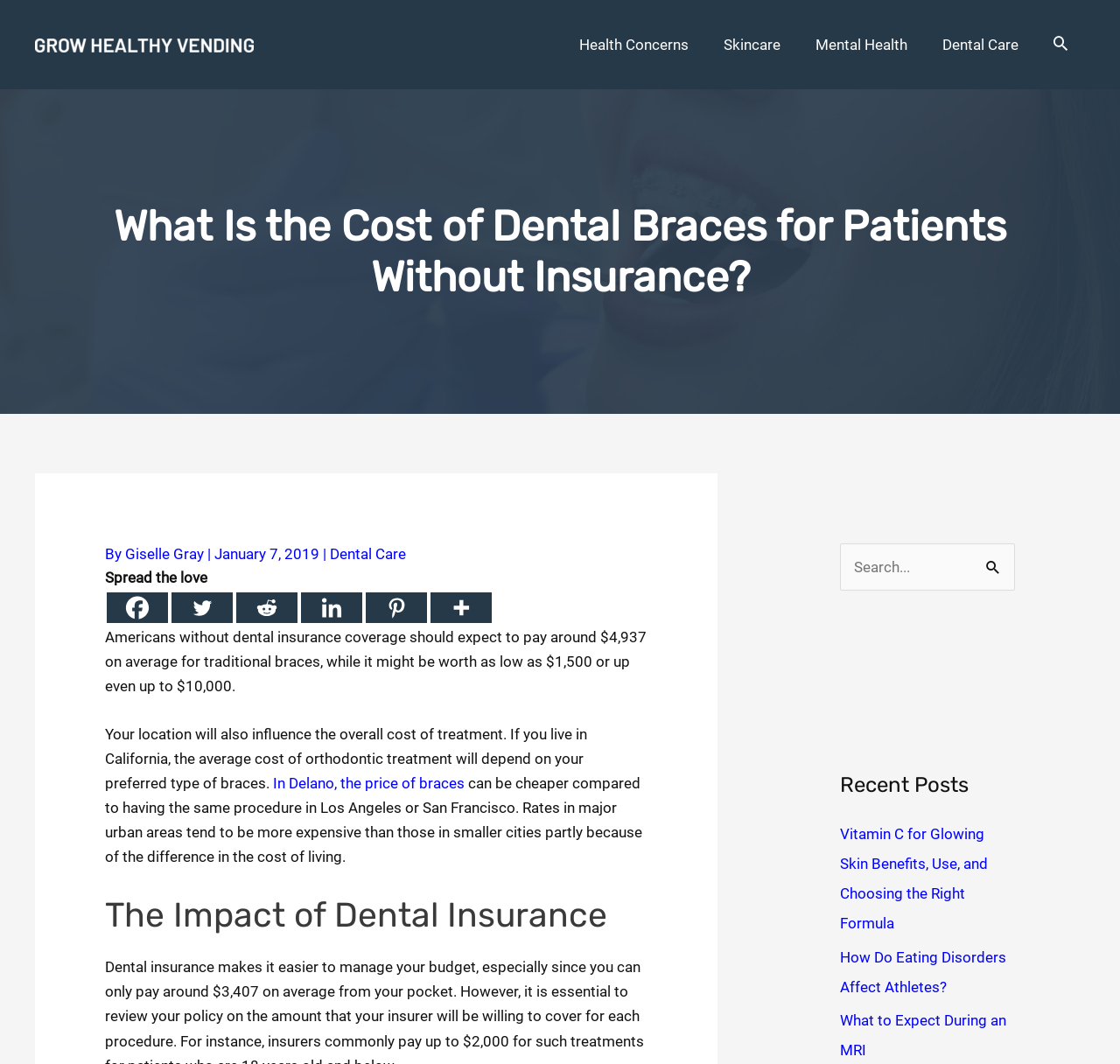Could you indicate the bounding box coordinates of the region to click in order to complete this instruction: "Read the article about 'Vitamin C for Glowing Skin Benefits, Use, and Choosing the Right Formula'".

[0.75, 0.776, 0.882, 0.876]